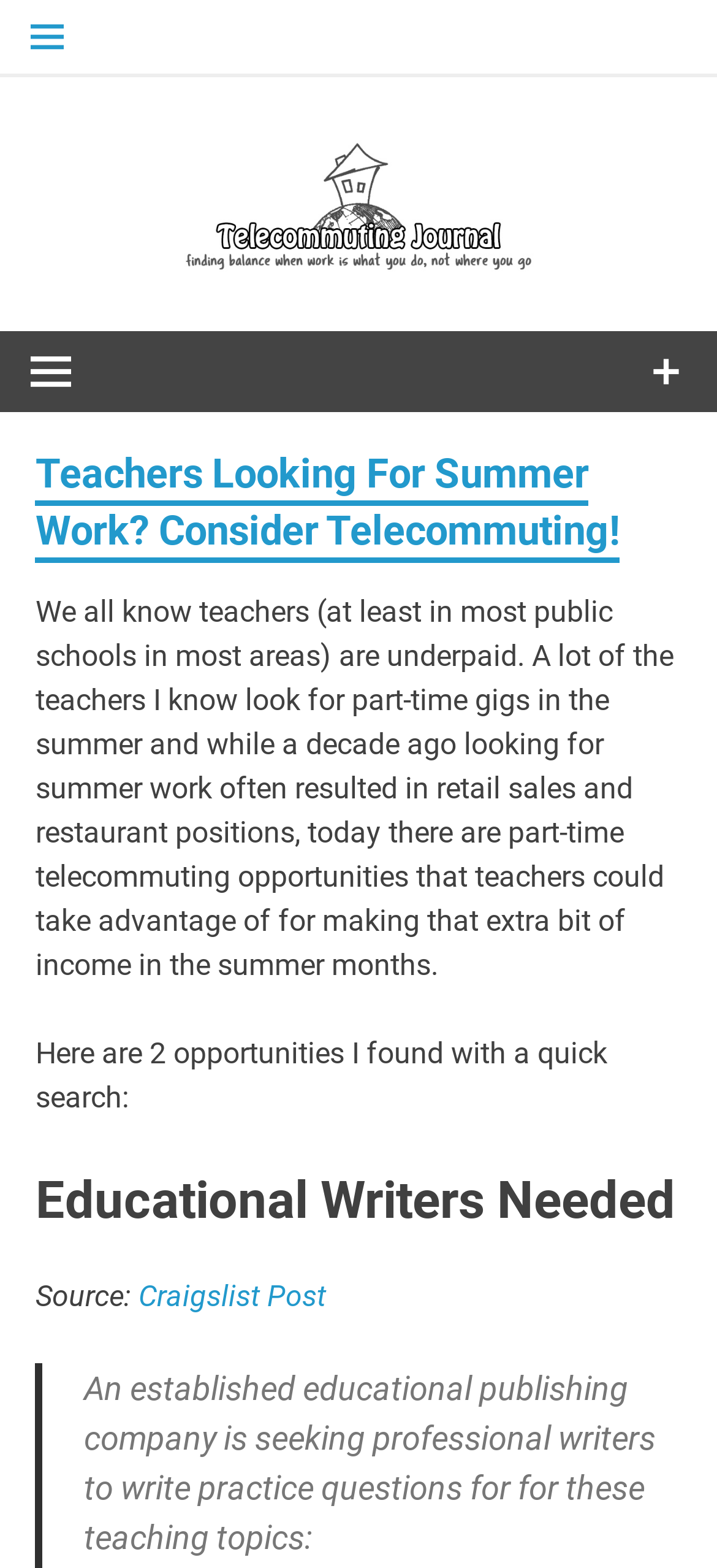Determine the bounding box of the UI component based on this description: "Craigslist Post". The bounding box coordinates should be four float values between 0 and 1, i.e., [left, top, right, bottom].

[0.193, 0.815, 0.454, 0.838]